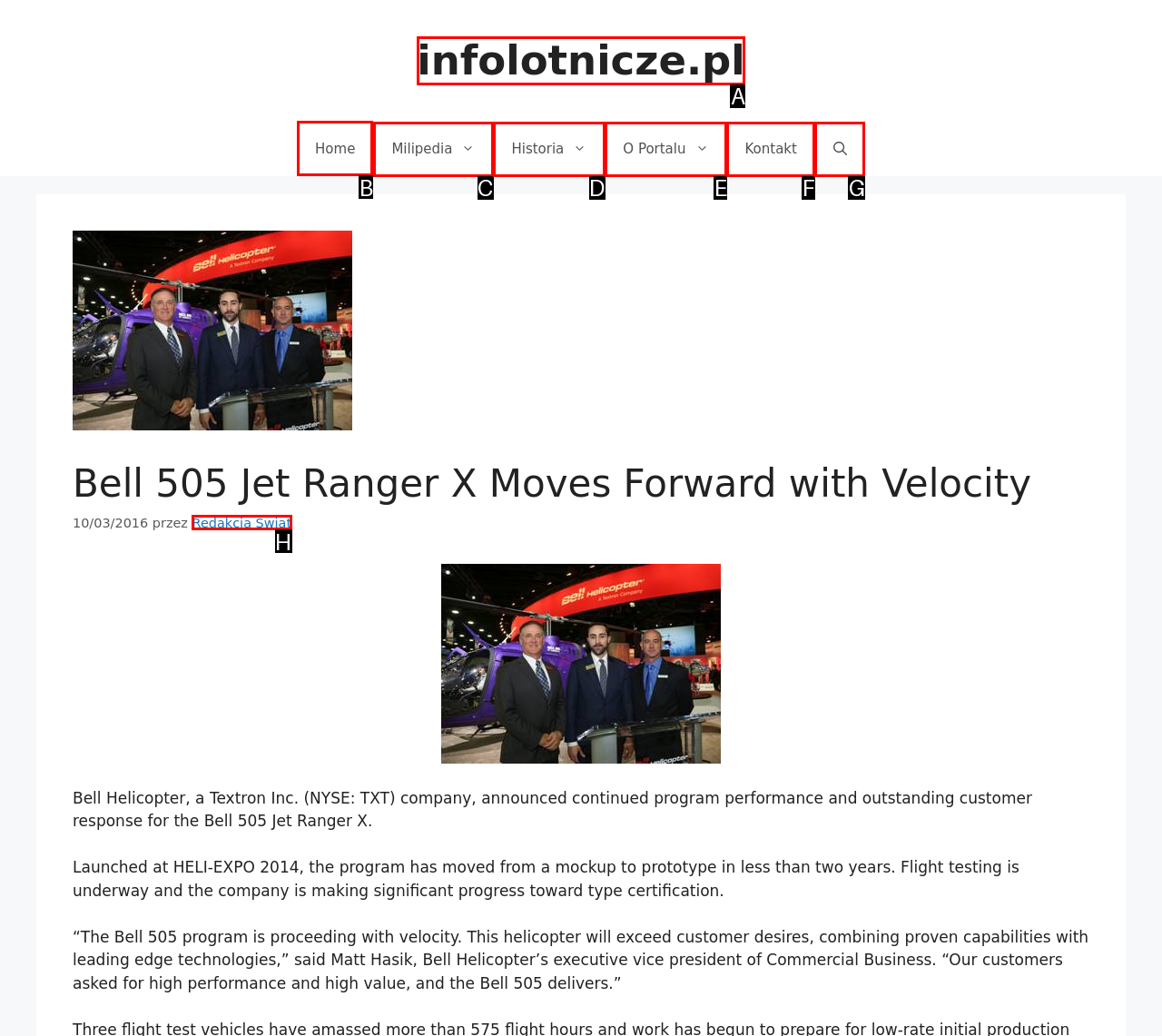Choose the HTML element that should be clicked to achieve this task: Explore AI channel
Respond with the letter of the correct choice.

None